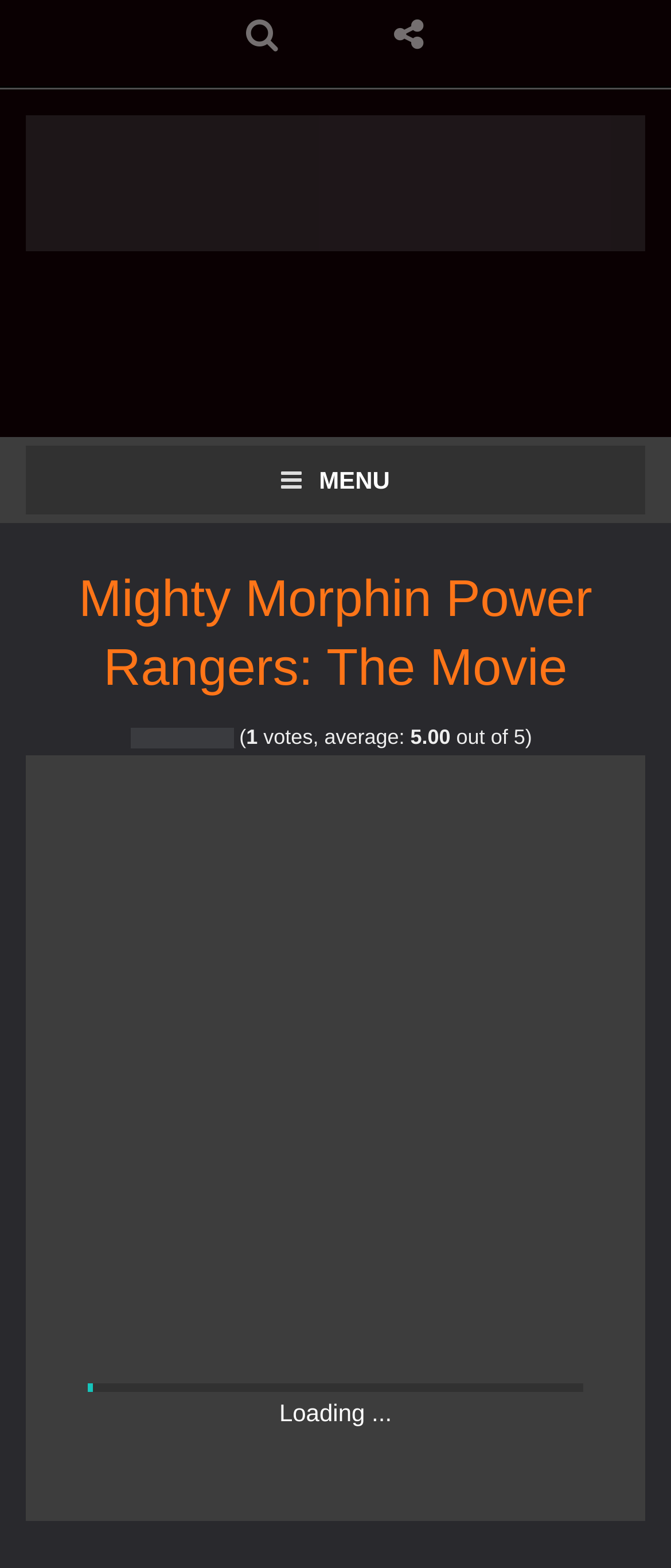Refer to the screenshot and give an in-depth answer to this question: How many social media links are available?

I counted the social media links in the top section of the webpage, which includes Facebook, Twitter, Youtube, Tumblr, Reddit, Instagram, Pinterest, and RSS, totaling 8 links.